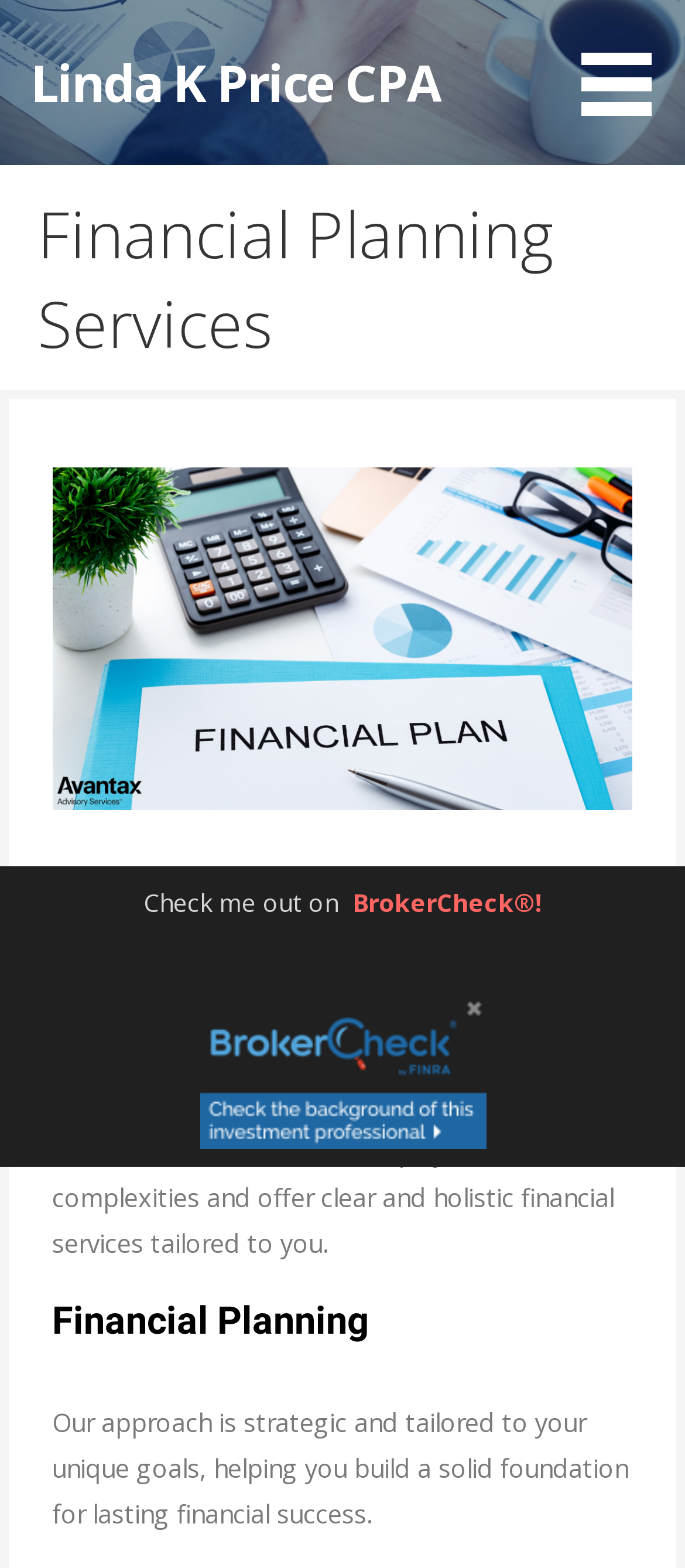Using the element description provided, determine the bounding box coordinates in the format (top-left x, top-left y, bottom-right x, bottom-right y). Ensure that all values are floating point numbers between 0 and 1. Element description: BrokerCheck®!

[0.514, 0.565, 0.791, 0.586]